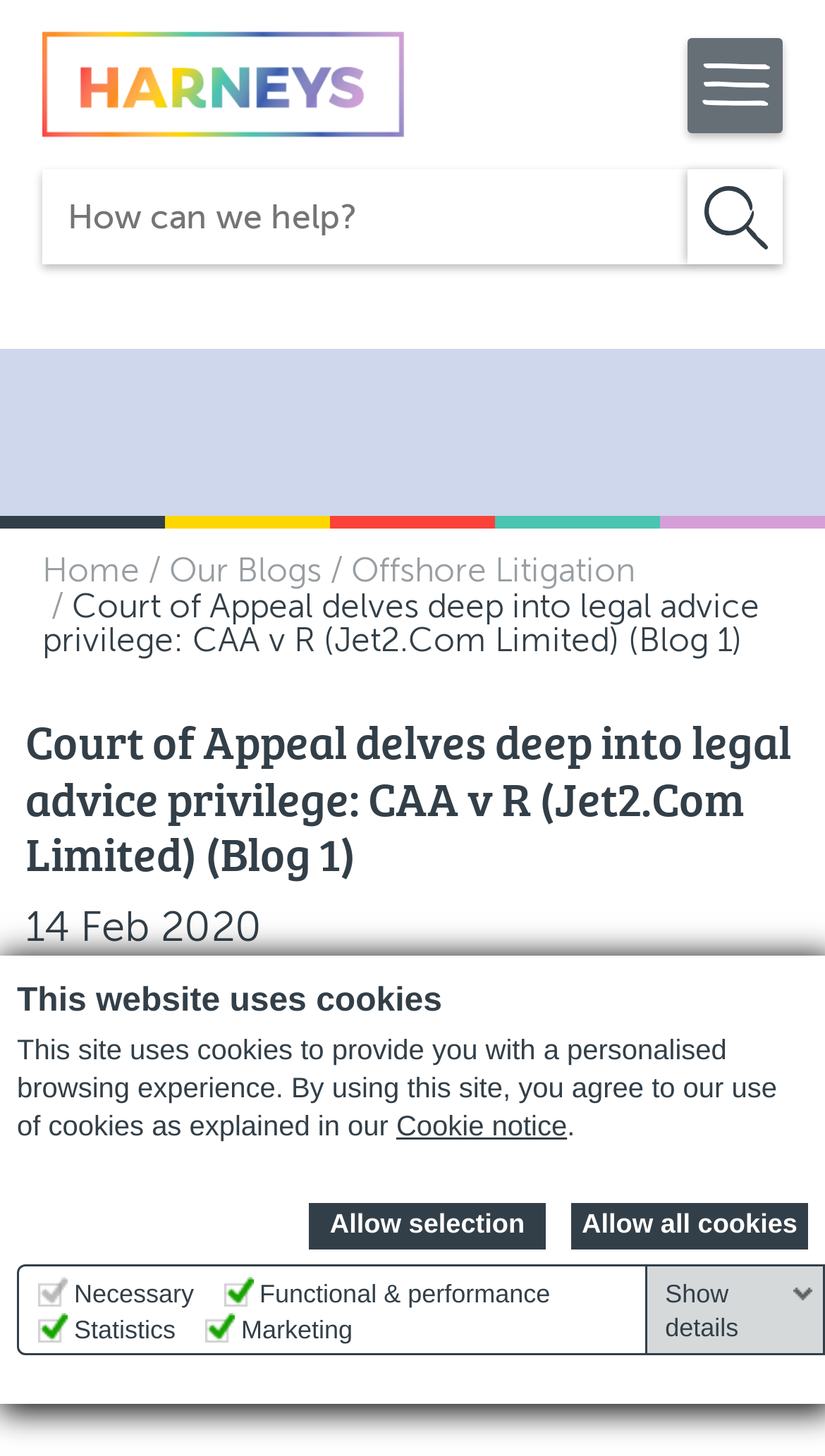Use a single word or phrase to answer the question:
What is the function of the search bar?

To search the website